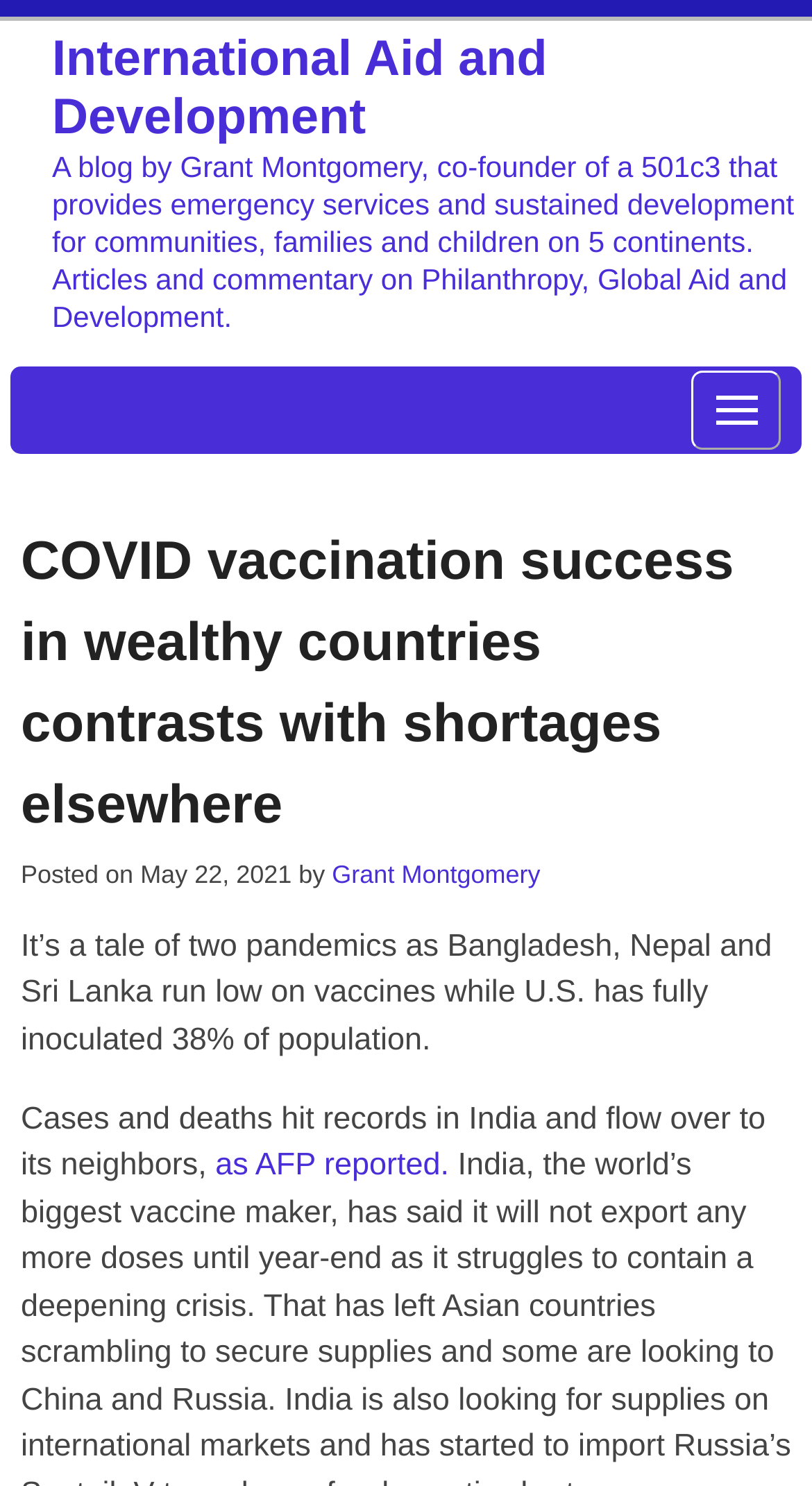What is the organization type of the author?
Refer to the image and respond with a one-word or short-phrase answer.

501c3